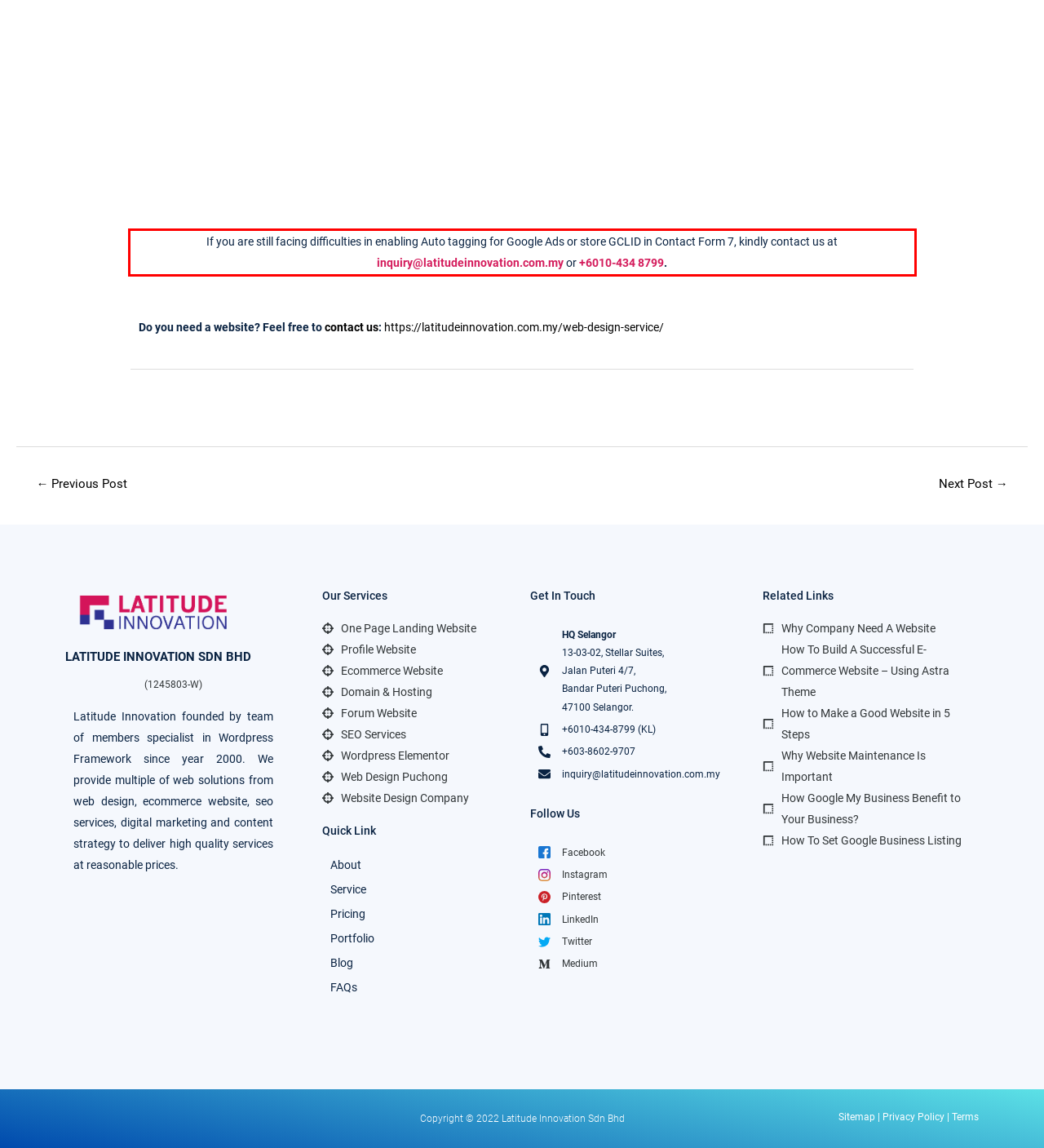Observe the screenshot of the webpage, locate the red bounding box, and extract the text content within it.

If you are still facing difficulties in enabling Auto tagging for Google Ads or store GCLID in Contact Form 7, kindly contact us at inquiry@latitudeinnovation.com.my or +6010-434 8799.